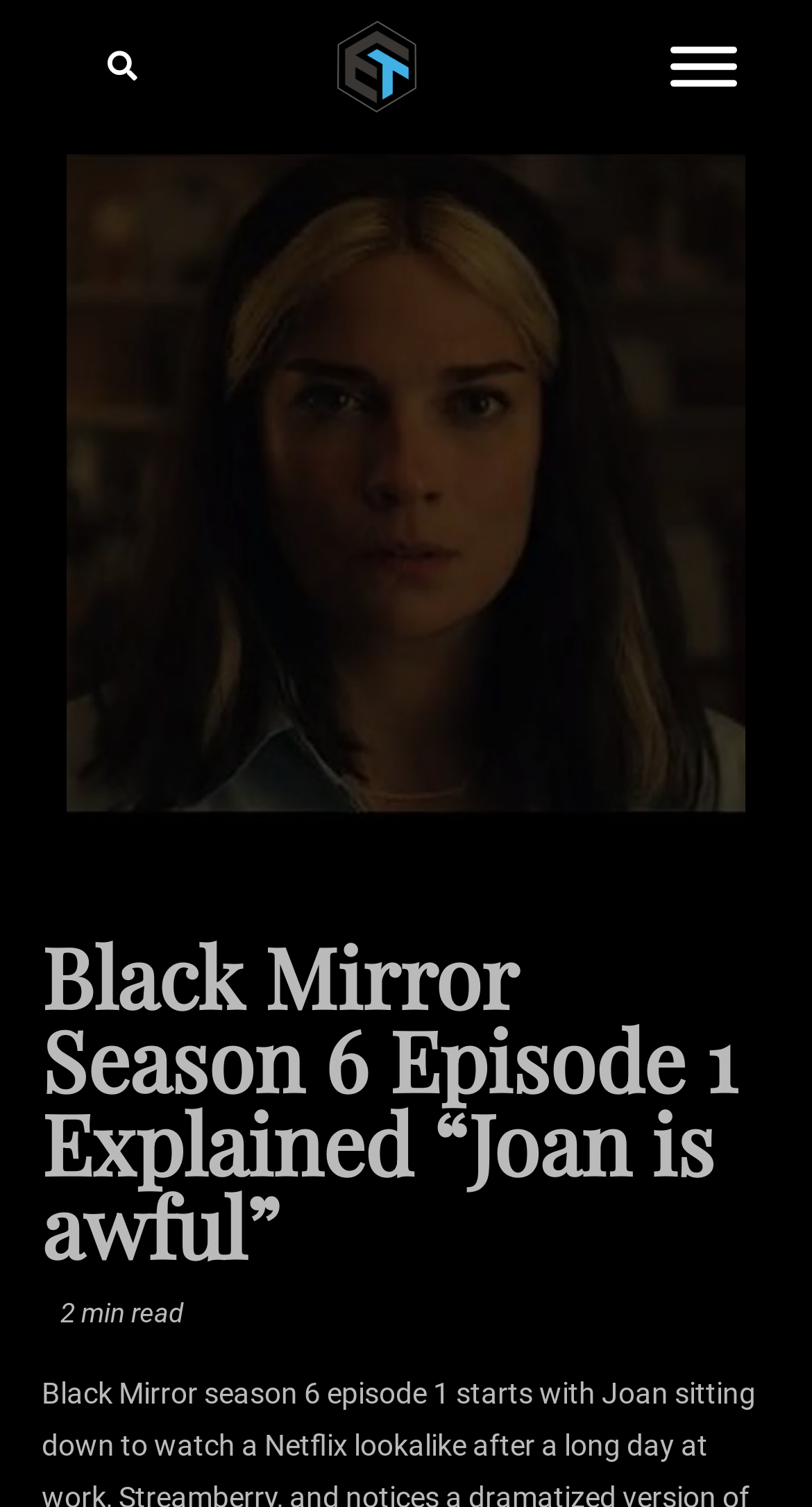Identify the coordinates of the bounding box for the element described below: "aria-label="Toggle Menu"". Return the coordinates as four float numbers between 0 and 1: [left, top, right, bottom].

[0.827, 0.031, 0.909, 0.057]